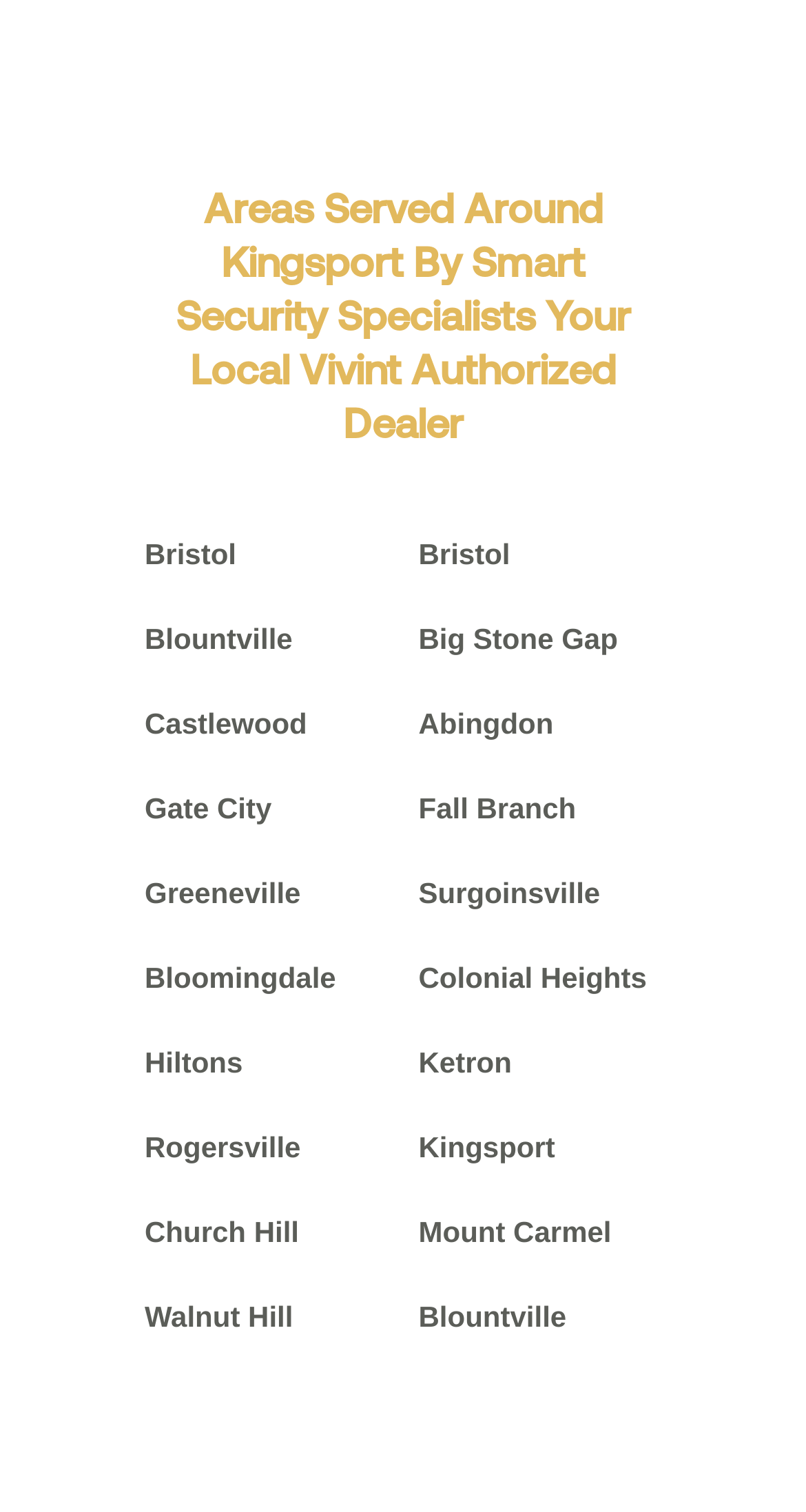How many areas are served by Smart Security Specialists?
Answer the question with a single word or phrase, referring to the image.

18